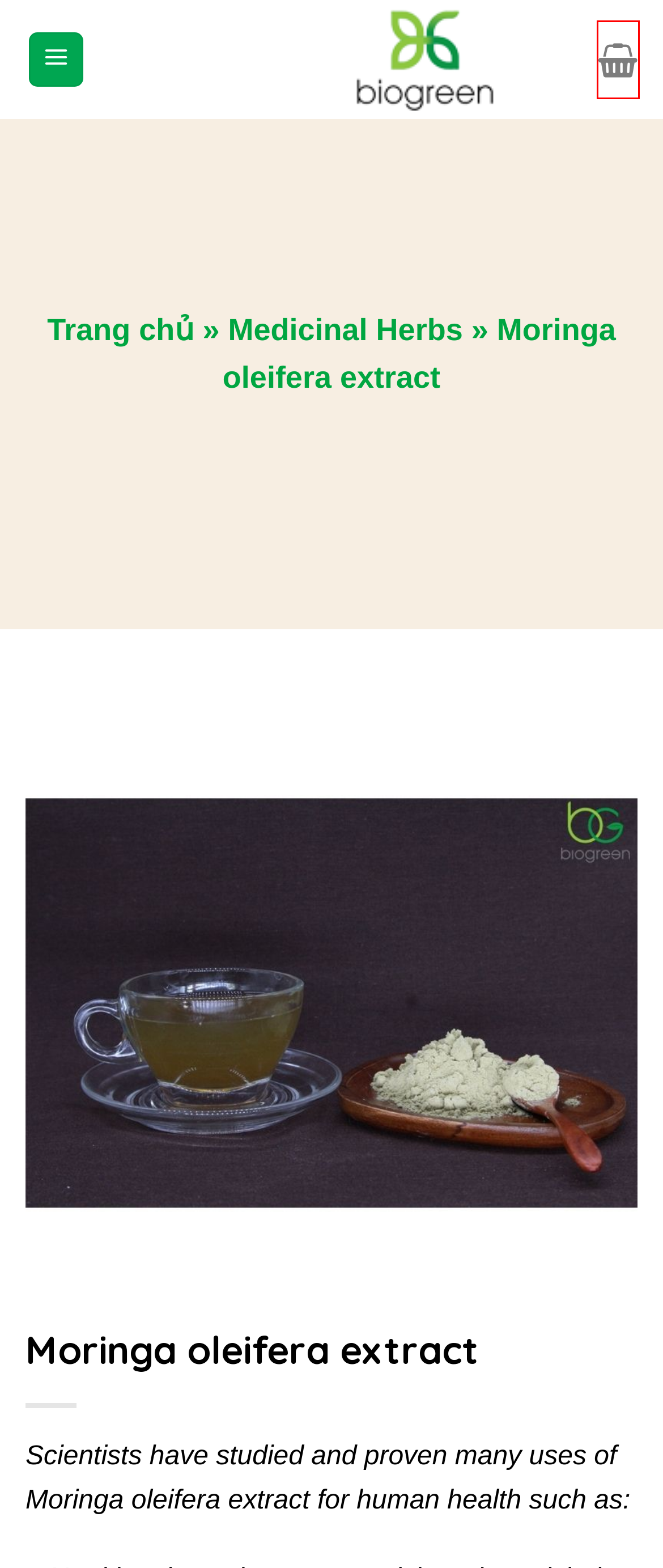Look at the screenshot of a webpage where a red rectangle bounding box is present. Choose the webpage description that best describes the new webpage after clicking the element inside the red bounding box. Here are the candidates:
A. Folium Psidium guajava extract
B. Biogreen Biotechnology and Pharmaceutical Chemistry Joint Stock Company
C. Synthesize (assorted) medicinal herbs (solid and dry)
D. Eurycoma longifolia extract
E. Giỏ hàng - Biogreenjsc.com.vn
F. Chính sách đổi trả hàng - Biogreenjsc.com.vn
G. Công Ty Cổ Phần Hoá Dược và Công Nghệ Sinh Học Biogreen
H. Folium Crini latifolii extract

E